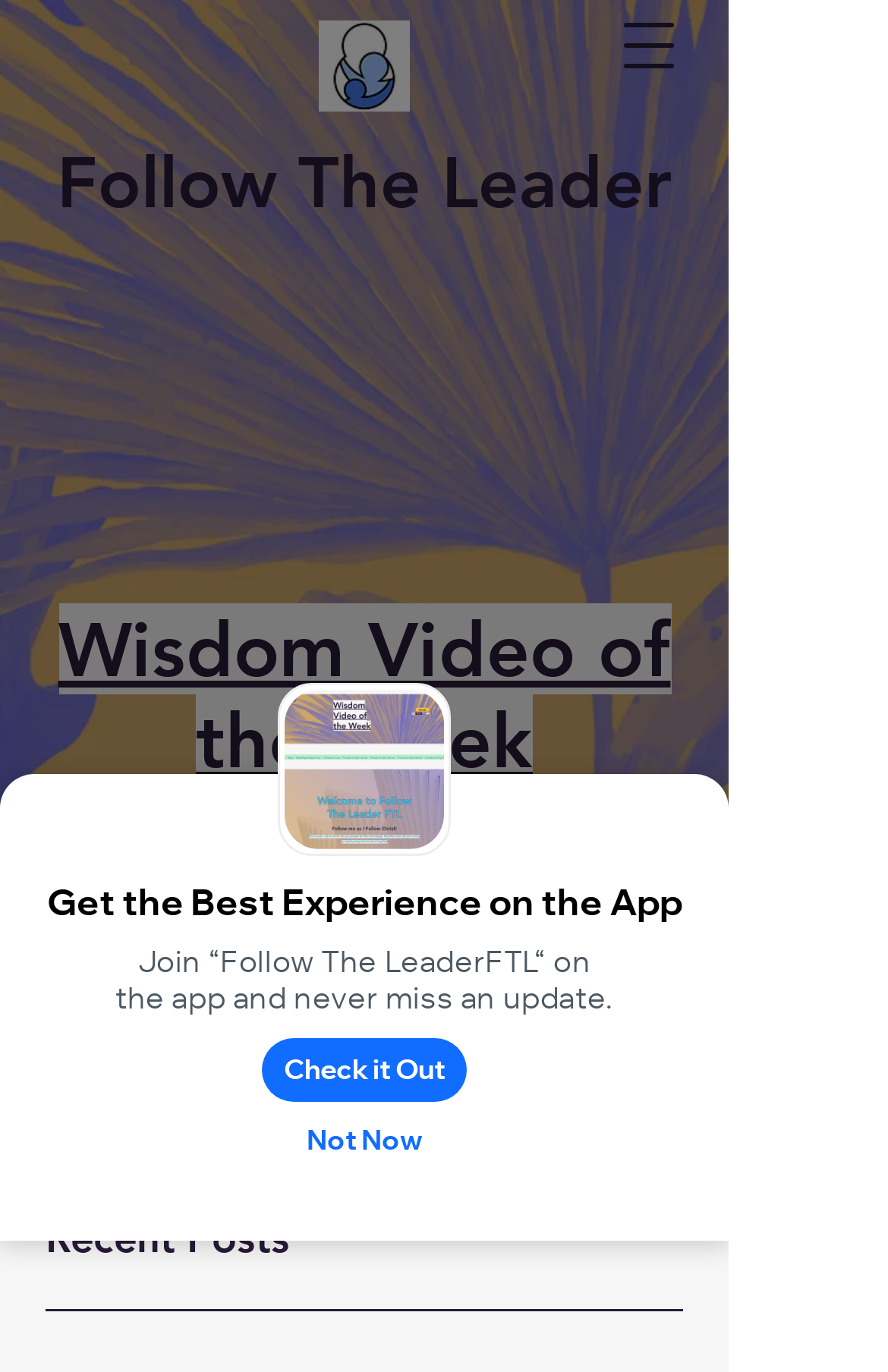What is the theme of the webpage?
Using the image, elaborate on the answer with as much detail as possible.

I inferred the theme of the webpage by looking at the text 'Oh To Be Wise Meditations' which suggests that the webpage is related to wisdom and meditation.